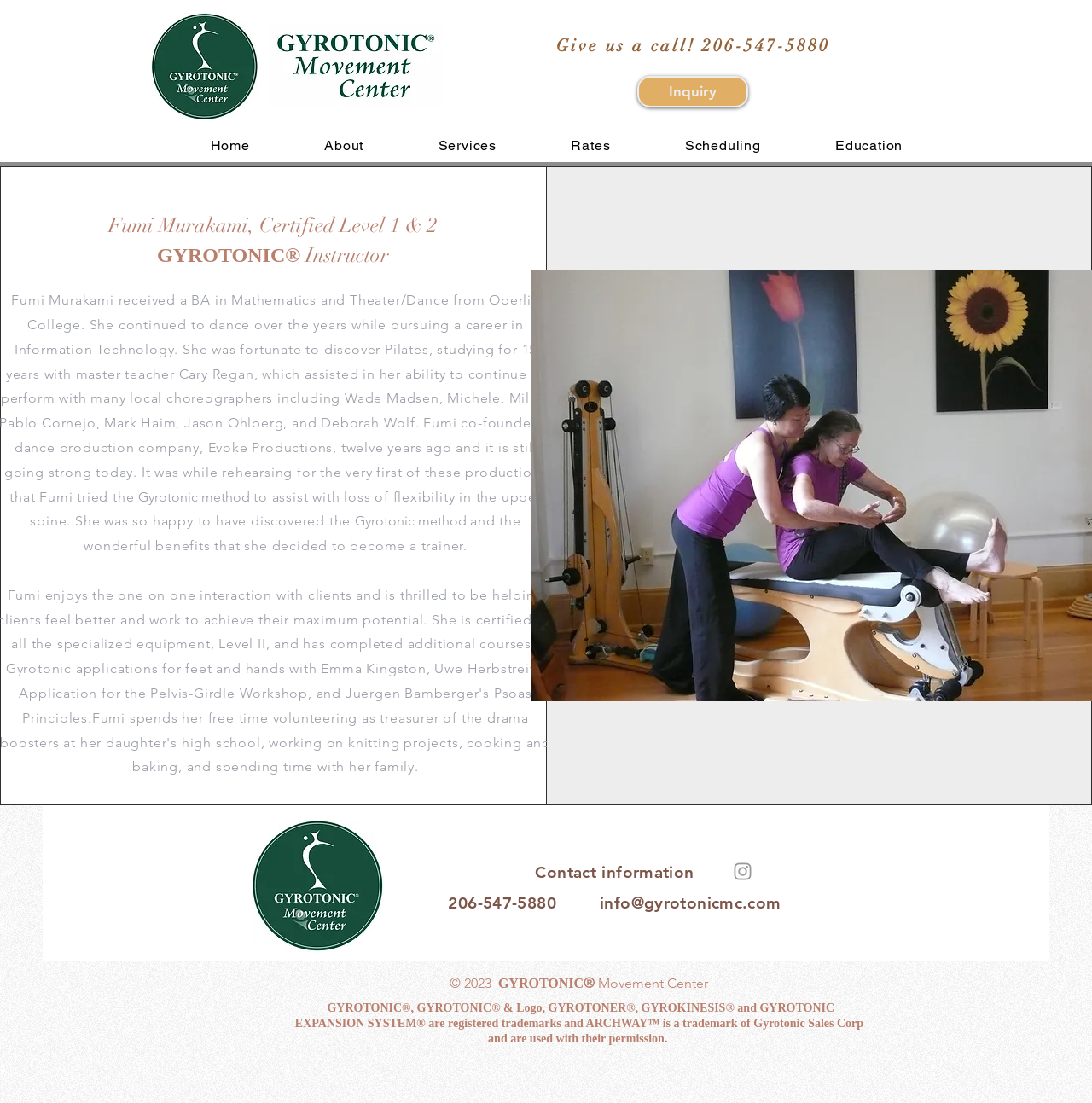Bounding box coordinates should be in the format (top-left x, top-left y, bottom-right x, bottom-right y) and all values should be floating point numbers between 0 and 1. Determine the bounding box coordinate for the UI element described as: Services

[0.367, 0.117, 0.489, 0.147]